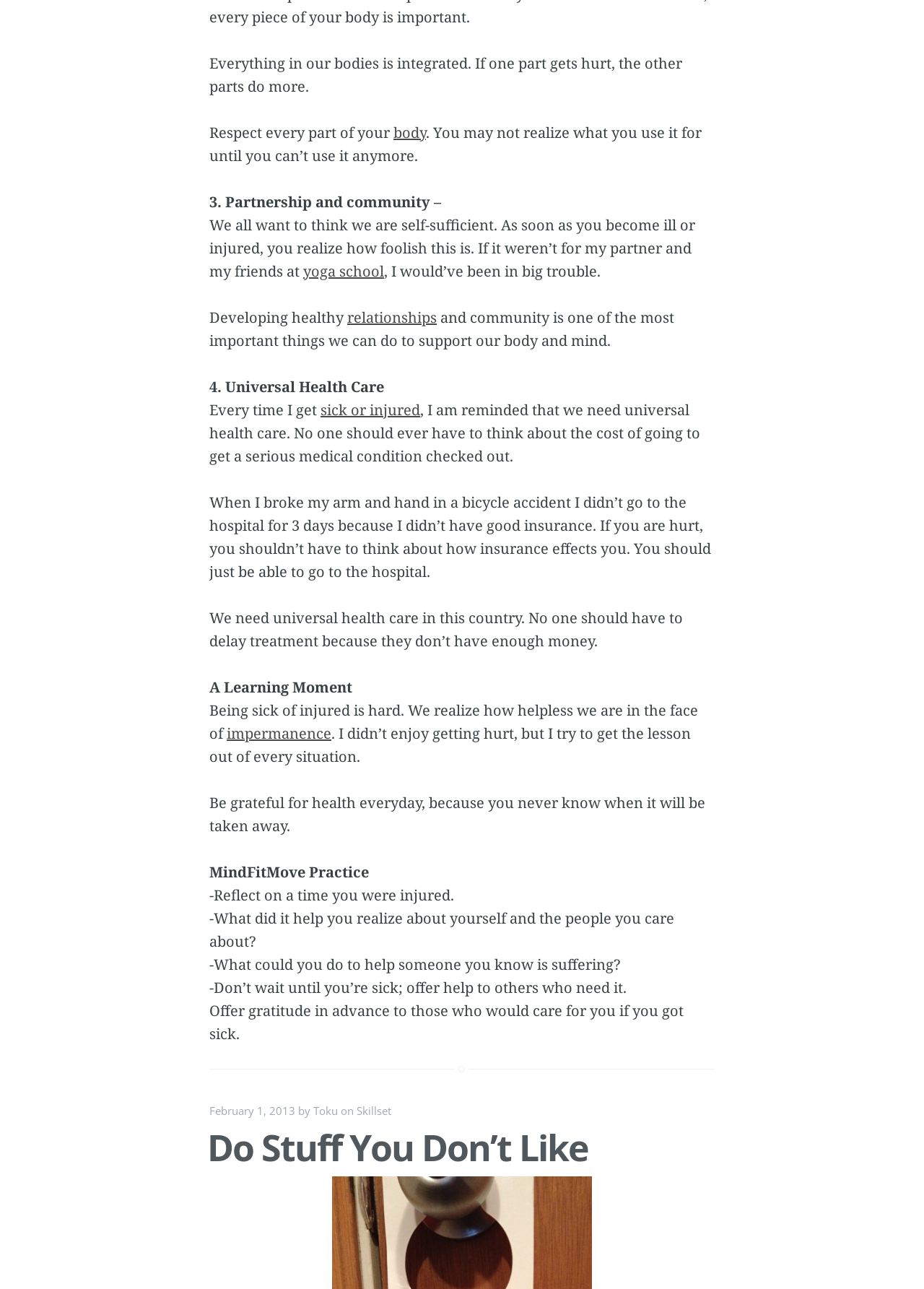Provide the bounding box coordinates for the area that should be clicked to complete the instruction: "Click the link 'relationships'".

[0.376, 0.239, 0.473, 0.254]